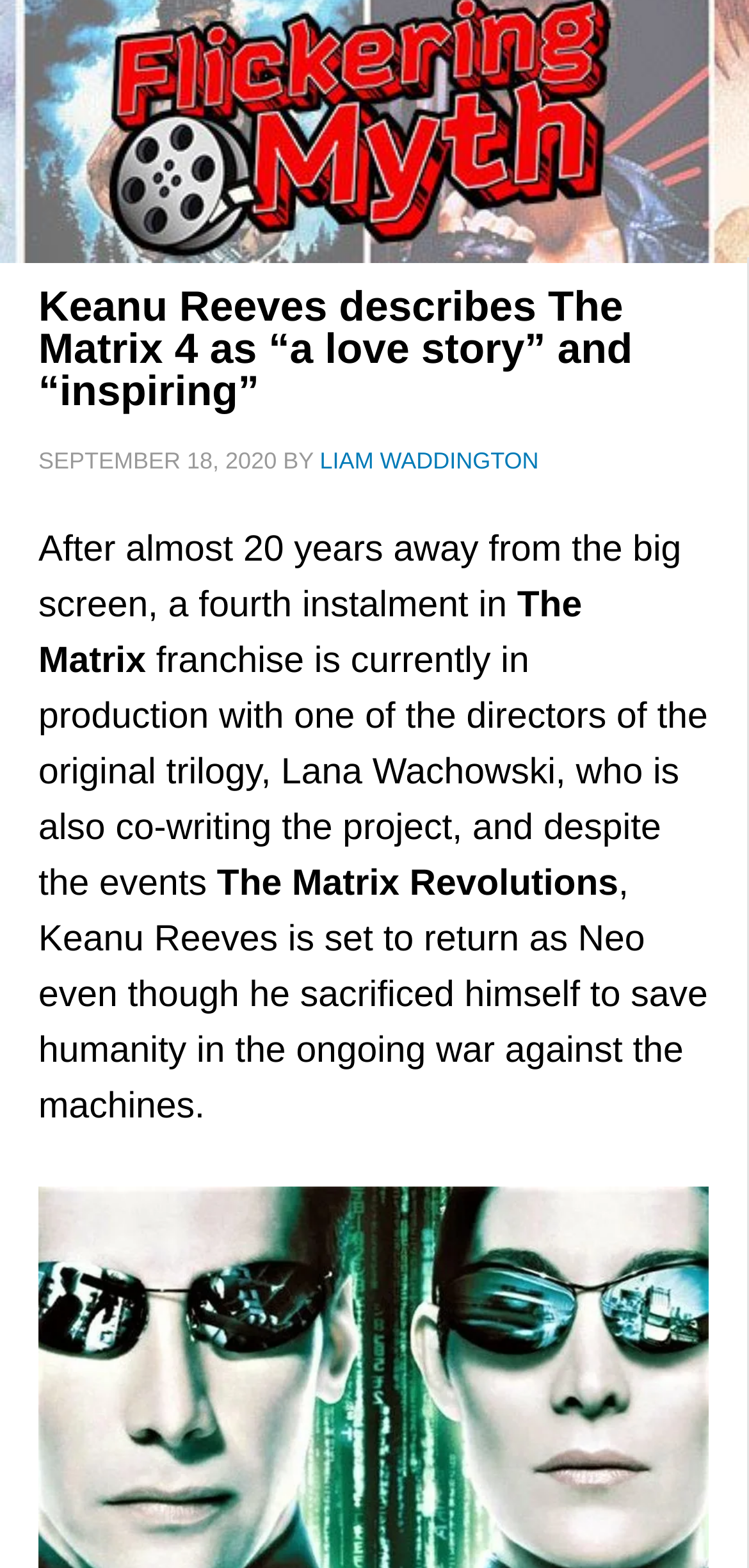Locate the bounding box of the UI element defined by this description: "Liam Waddington". The coordinates should be given as four float numbers between 0 and 1, formatted as [left, top, right, bottom].

[0.427, 0.285, 0.719, 0.302]